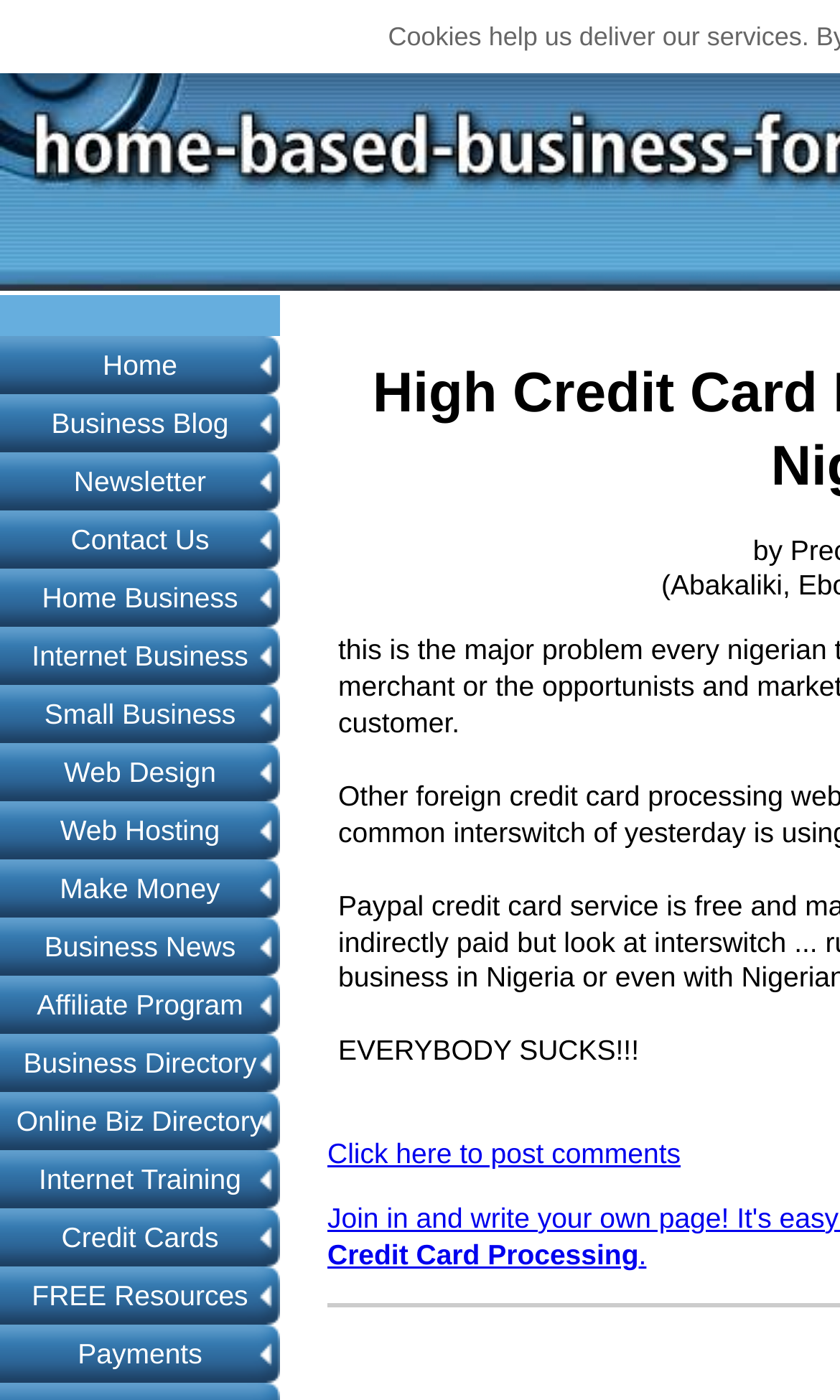Please find and report the bounding box coordinates of the element to click in order to perform the following action: "Click to post comments". The coordinates should be expressed as four float numbers between 0 and 1, in the format [left, top, right, bottom].

[0.39, 0.812, 0.81, 0.835]